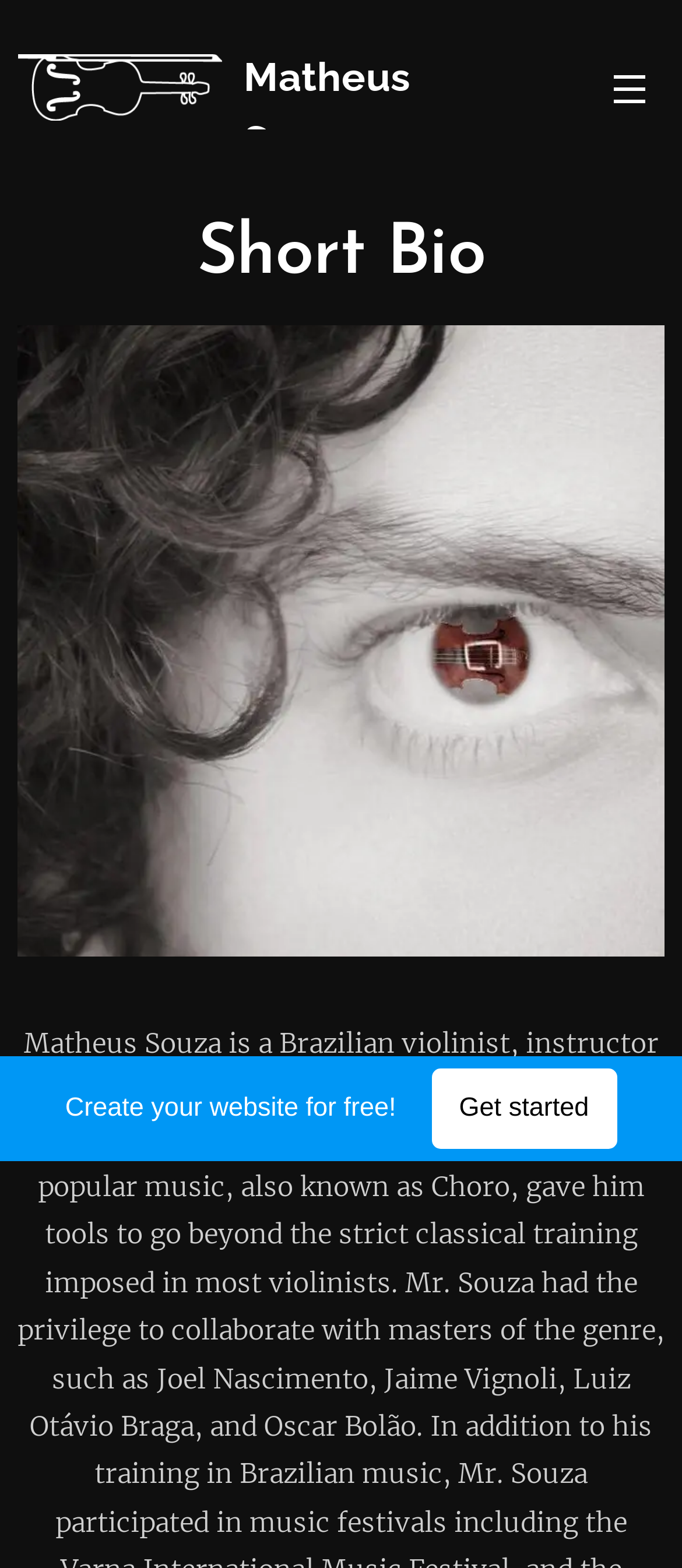Bounding box coordinates are specified in the format (top-left x, top-left y, bottom-right x, bottom-right y). All values are floating point numbers bounded between 0 and 1. Please provide the bounding box coordinate of the region this sentence describes: Matheus Souza

[0.026, 0.029, 0.782, 0.083]